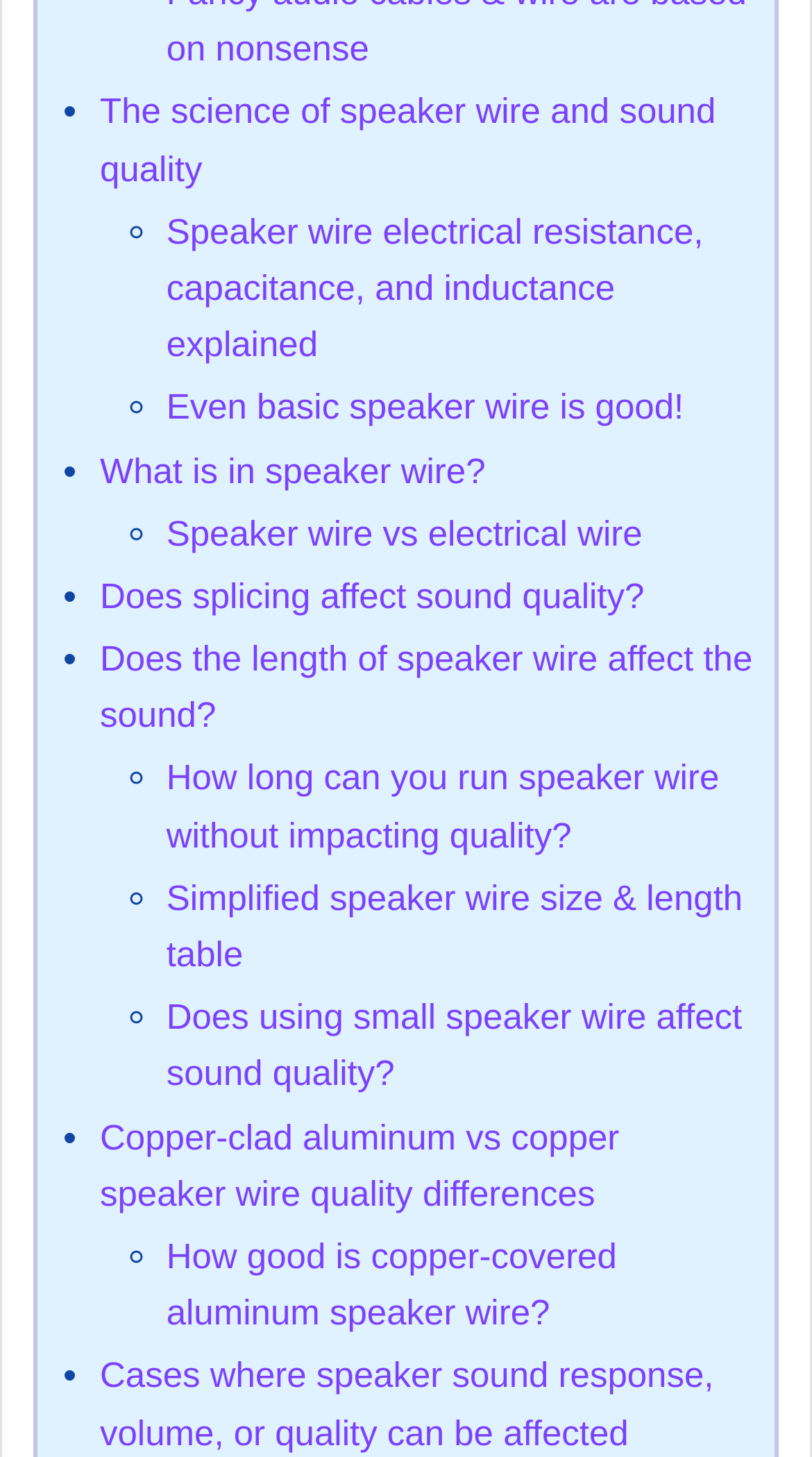What is the topic of the first link?
Refer to the image and provide a one-word or short phrase answer.

speaker wire and sound quality